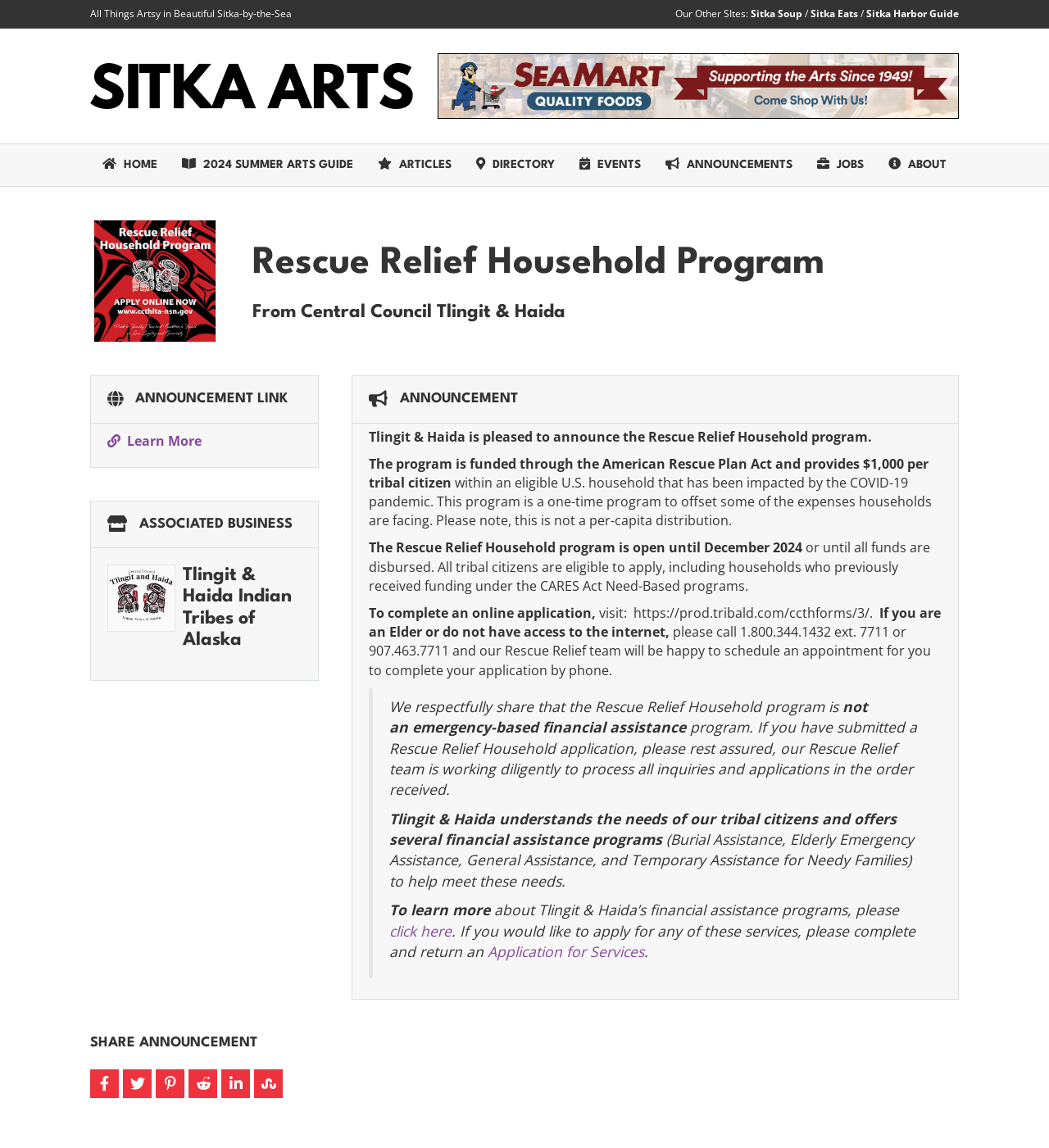Construct a thorough caption encompassing all aspects of the webpage.

The webpage is an announcement page for the Rescue Relief Household Program, funded by the American Rescue Plan Act. At the top, there is a navigation menu with links to various sections, including HOME, 2024 SUMMER ARTS GUIDE, ARTICLES, DIRECTORY, EVENTS, ANNOUNCEMENTS, JOBS, and ABOUT. Below the navigation menu, there is a header section with a logo and a title "Rescue Relief Household Program" followed by a subtitle "From Central Council Tlingit & Haida".

On the left side, there is a section with links to other sites, including Sitka Soup, Sitka Eats, and Sitka Harbor Guide. Below this section, there is a table with two columns, each containing a link to Sitka Arts and an image.

The main content of the page is divided into several sections. The first section announces the Rescue Relief Household Program, providing $1,000 per tribal citizen within an eligible U.S. household that has been impacted by the COVID-19 pandemic. The program is open until December 2024 or until all funds are disbursed.

The second section provides information on how to apply for the program, including an online application link and a phone number for Elders or those without internet access.

The third section is a blockquote with a message from Tlingit & Haida, explaining that the Rescue Relief Household program is not an emergency-based financial assistance program and that the team is working diligently to process all inquiries and applications.

The fourth section provides information on other financial assistance programs offered by Tlingit & Haida, including Burial Assistance, Elderly Emergency Assistance, General Assistance, and Temporary Assistance for Needy Families.

At the bottom of the page, there is a section with social media links to share the announcement.